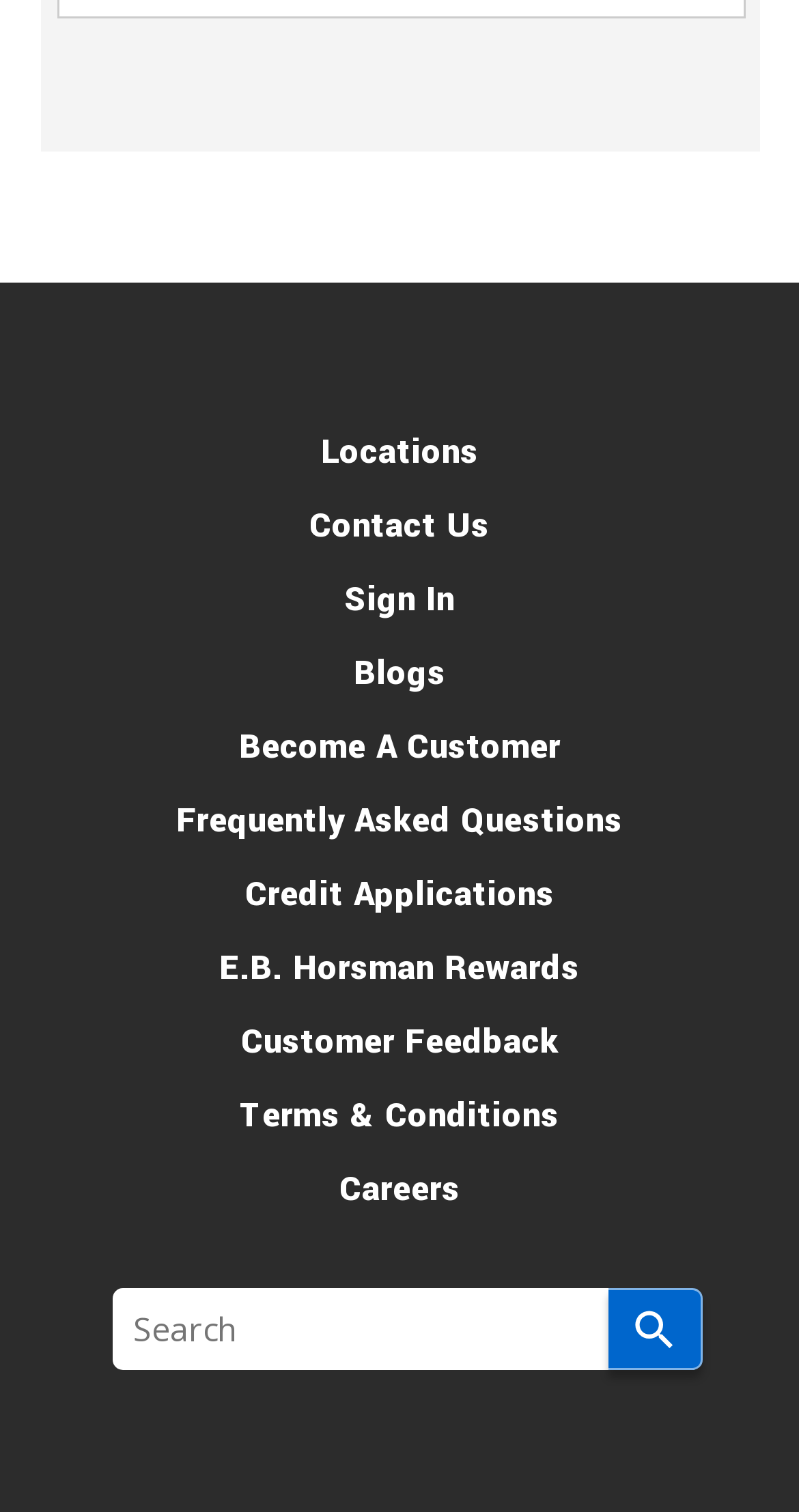Extract the bounding box for the UI element that matches this description: "Careers".

[0.064, 0.763, 0.936, 0.811]